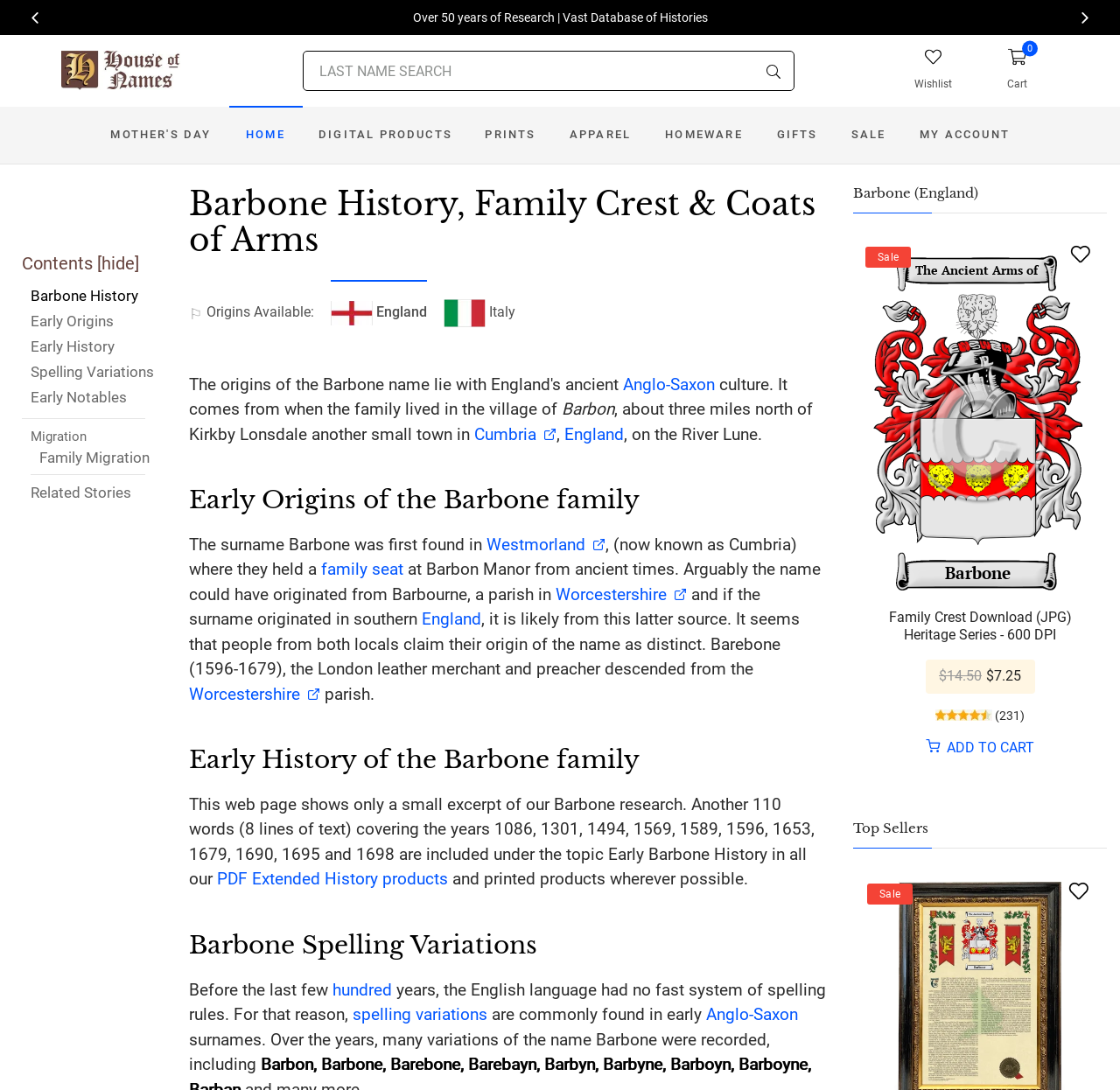What is the price of the Family Crest Download?
Kindly offer a detailed explanation using the data available in the image.

I located the section of the webpage that describes the Family Crest Download product and found the price listed as '$14.50$7.25', which suggests that the current price is $7.25.